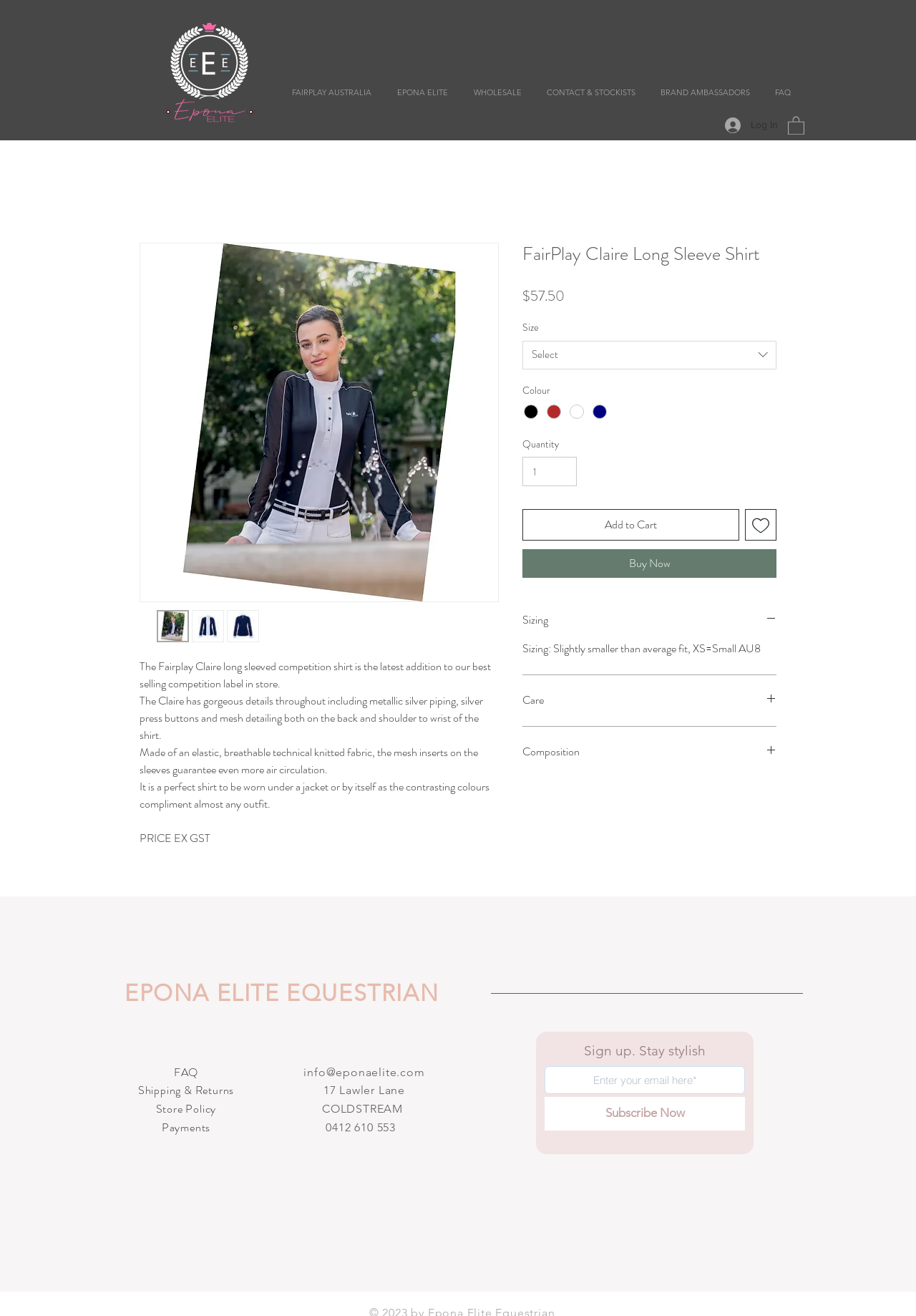Extract the bounding box coordinates for the UI element described as: "EPONA ELITE EQUESTRIAN".

[0.136, 0.744, 0.479, 0.765]